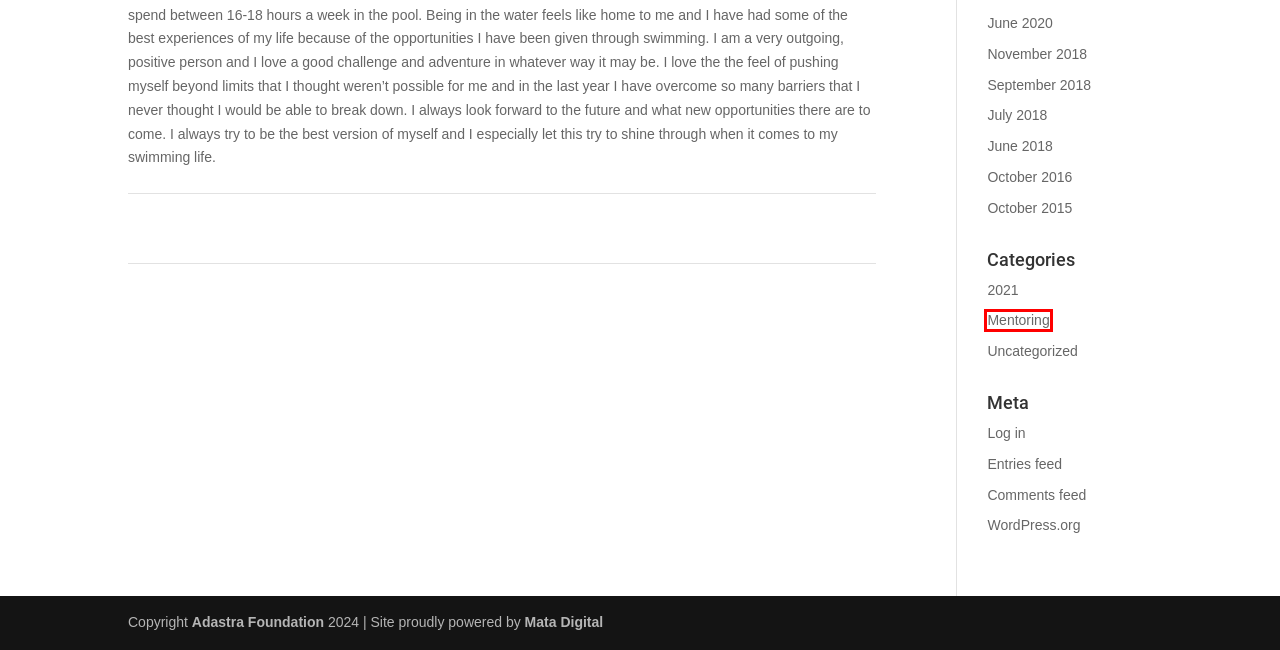Assess the screenshot of a webpage with a red bounding box and determine which webpage description most accurately matches the new page after clicking the element within the red box. Here are the options:
A. June 2020 - Adastra Foundation
B. October 2016 - Adastra Foundation
C. Mata Digital | Marketing, Design, and Website Development
D. Mentoring Archives - Adastra Foundation
E. July 2018 - Adastra Foundation
F. September 2018 - Adastra Foundation
G. Adastra Foundation
H. Blog Tool, Publishing Platform, and CMS – WordPress.org

D